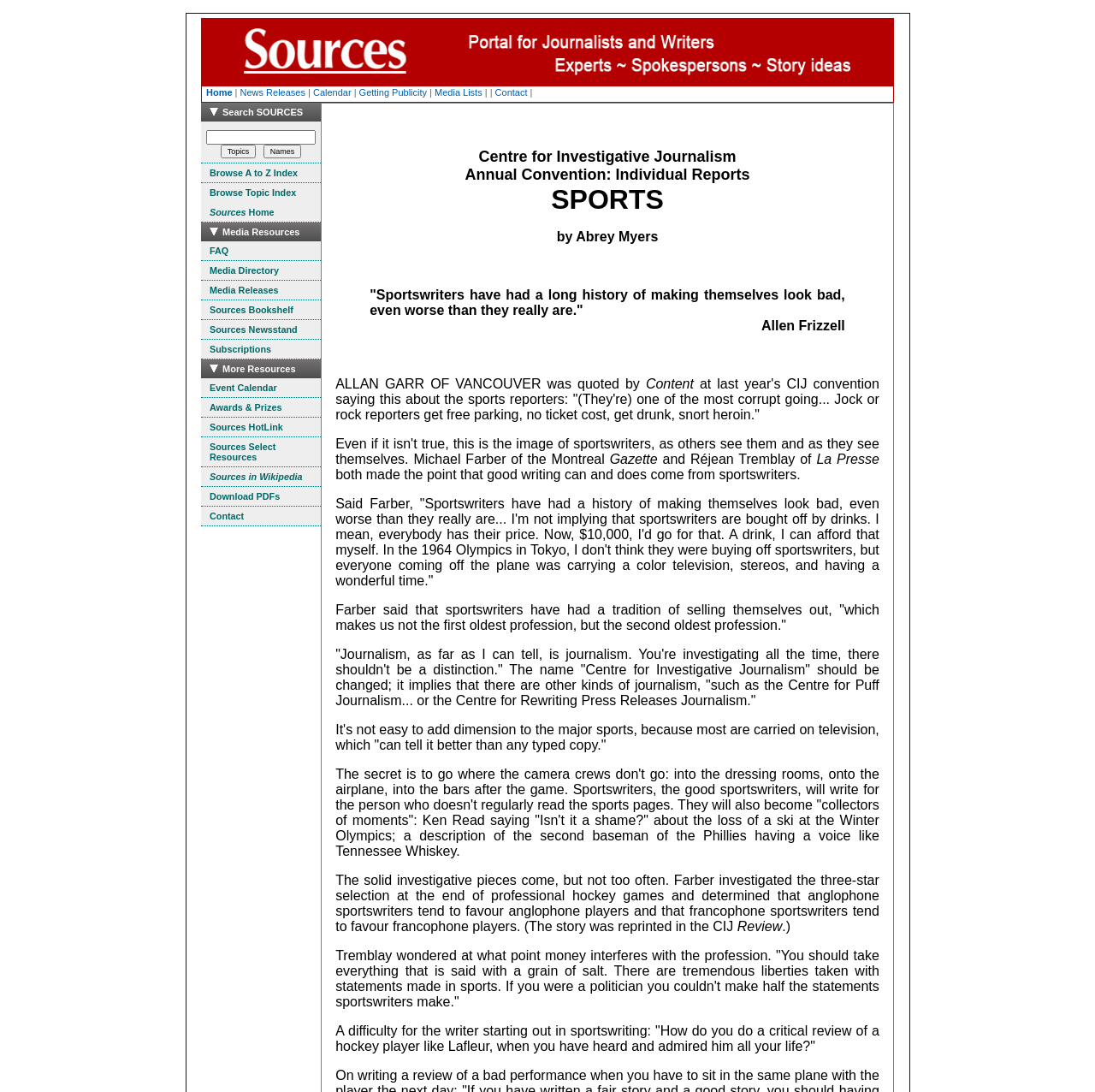Determine the bounding box coordinates of the region I should click to achieve the following instruction: "View Media Resources". Ensure the bounding box coordinates are four float numbers between 0 and 1, i.e., [left, top, right, bottom].

[0.184, 0.204, 0.293, 0.221]